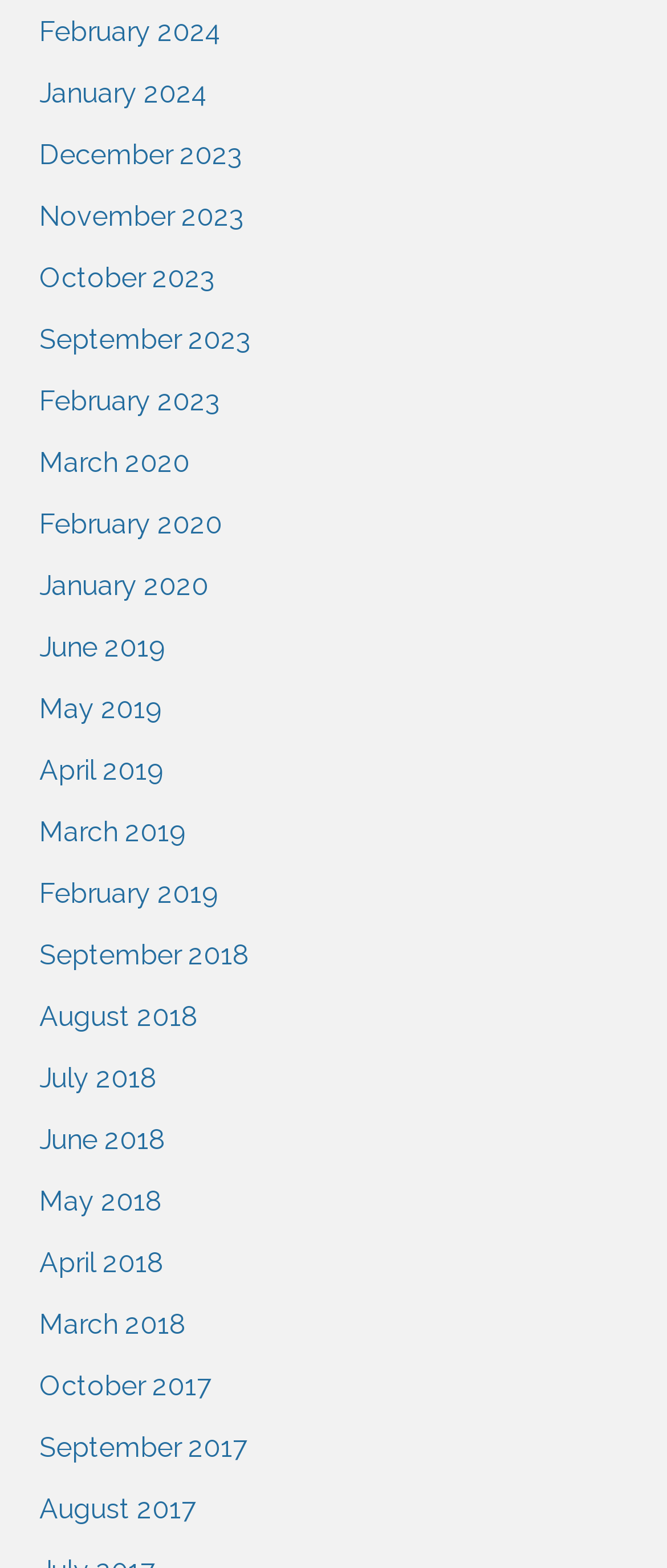Find the bounding box coordinates of the clickable area that will achieve the following instruction: "Browse October 2017".

[0.038, 0.864, 0.338, 0.904]